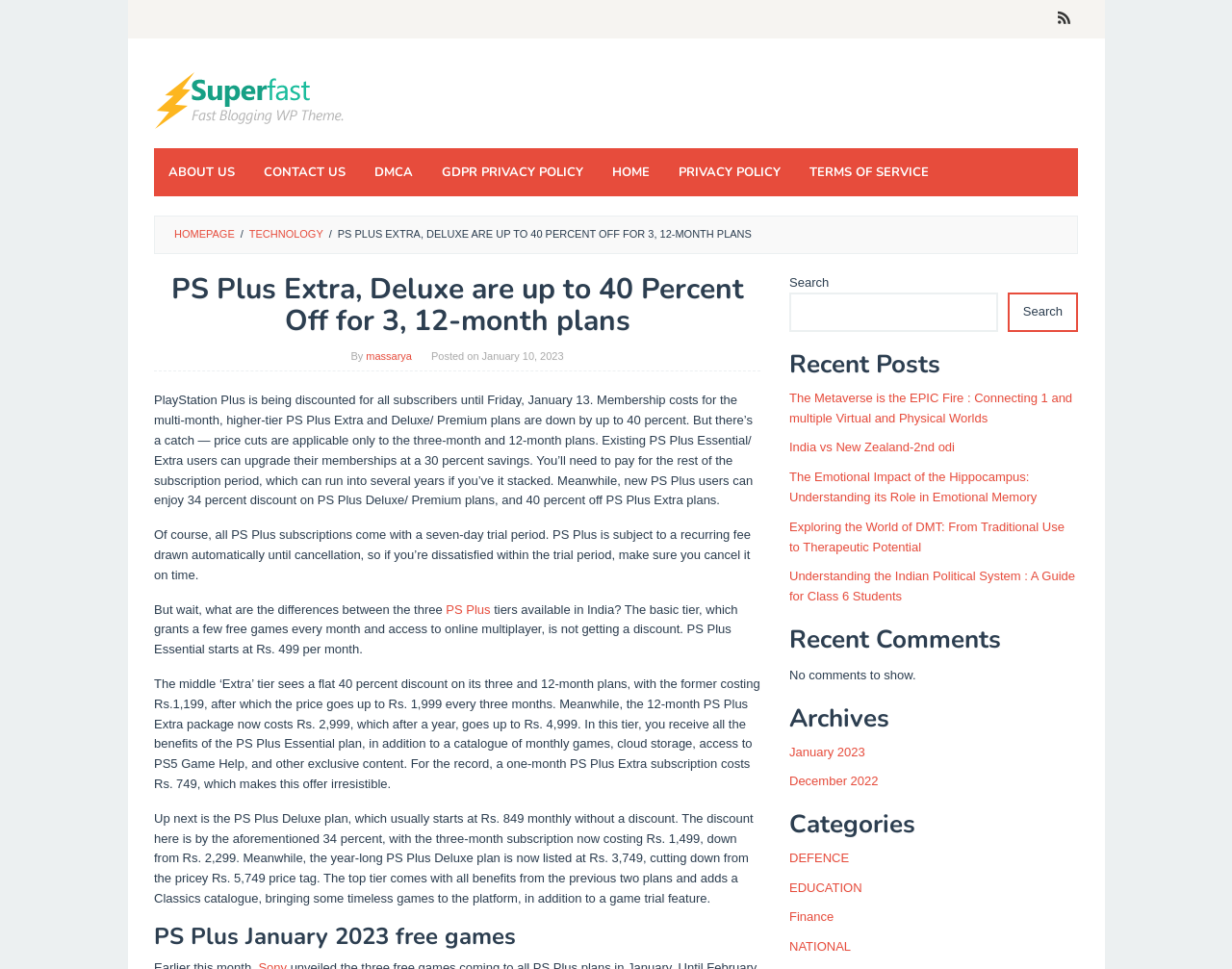Provide the bounding box coordinates of the section that needs to be clicked to accomplish the following instruction: "Go to ABOUT US page."

[0.125, 0.153, 0.202, 0.203]